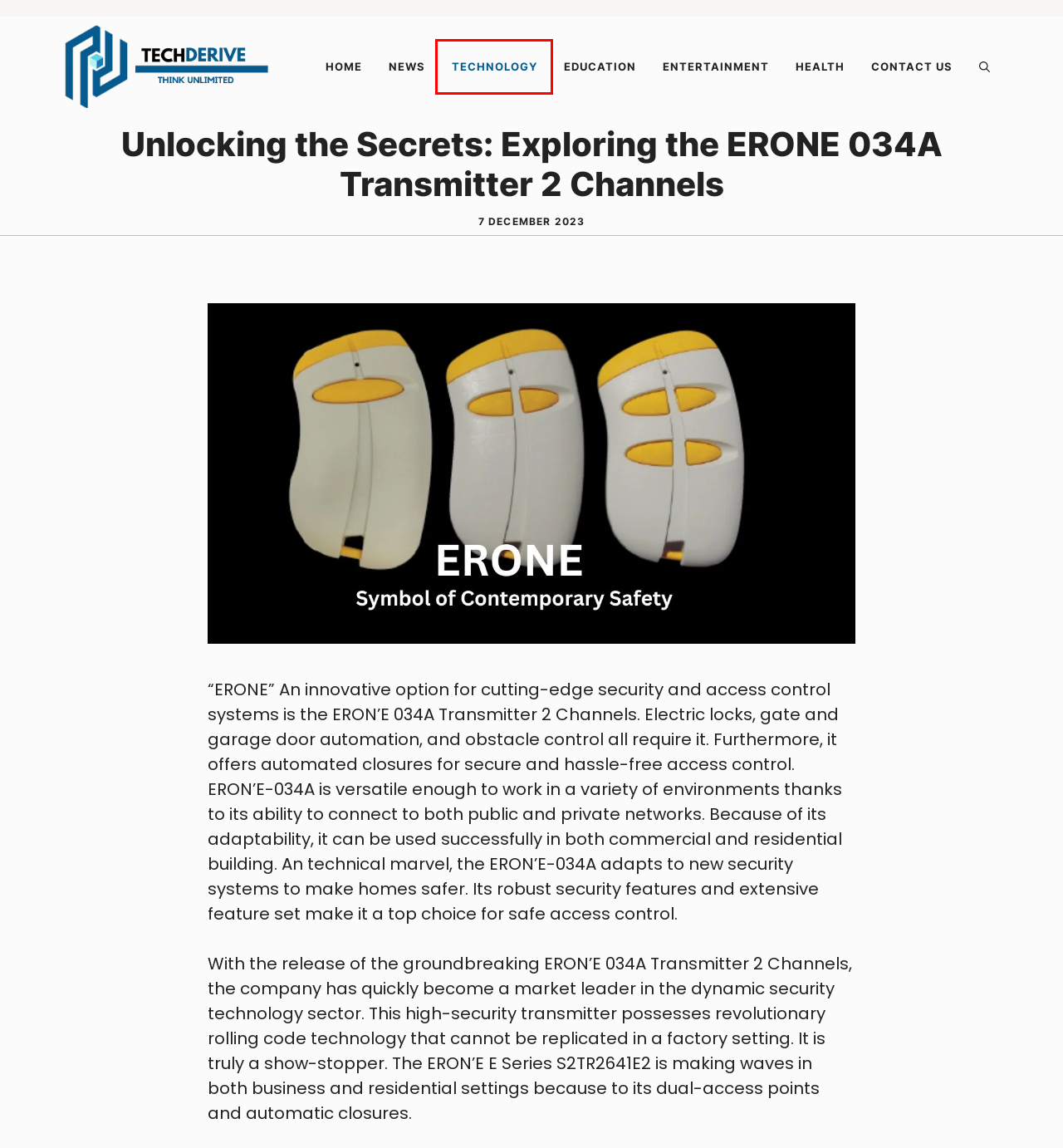Look at the screenshot of the webpage and find the element within the red bounding box. Choose the webpage description that best fits the new webpage that will appear after clicking the element. Here are the candidates:
A. techderive.com -
B. News - techderive.com
C. Privacy Policy - techderive.com
D. Contact Us - techderive.com
E. About Us - techderive.com
F. Technology - techderive.com
G. Education - techderive.com
H. Health & Fitness - techderive.com

F